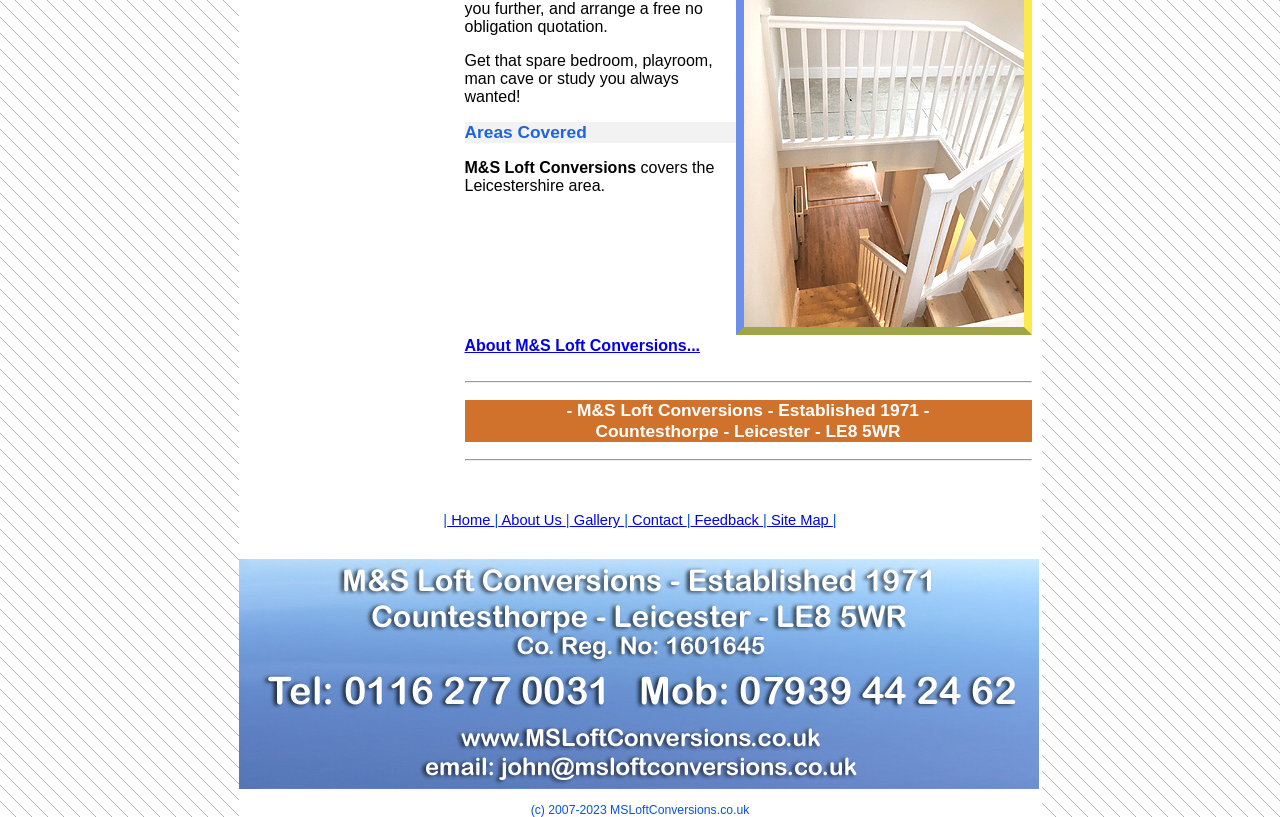Highlight the bounding box of the UI element that corresponds to this description: "newsondeck".

None